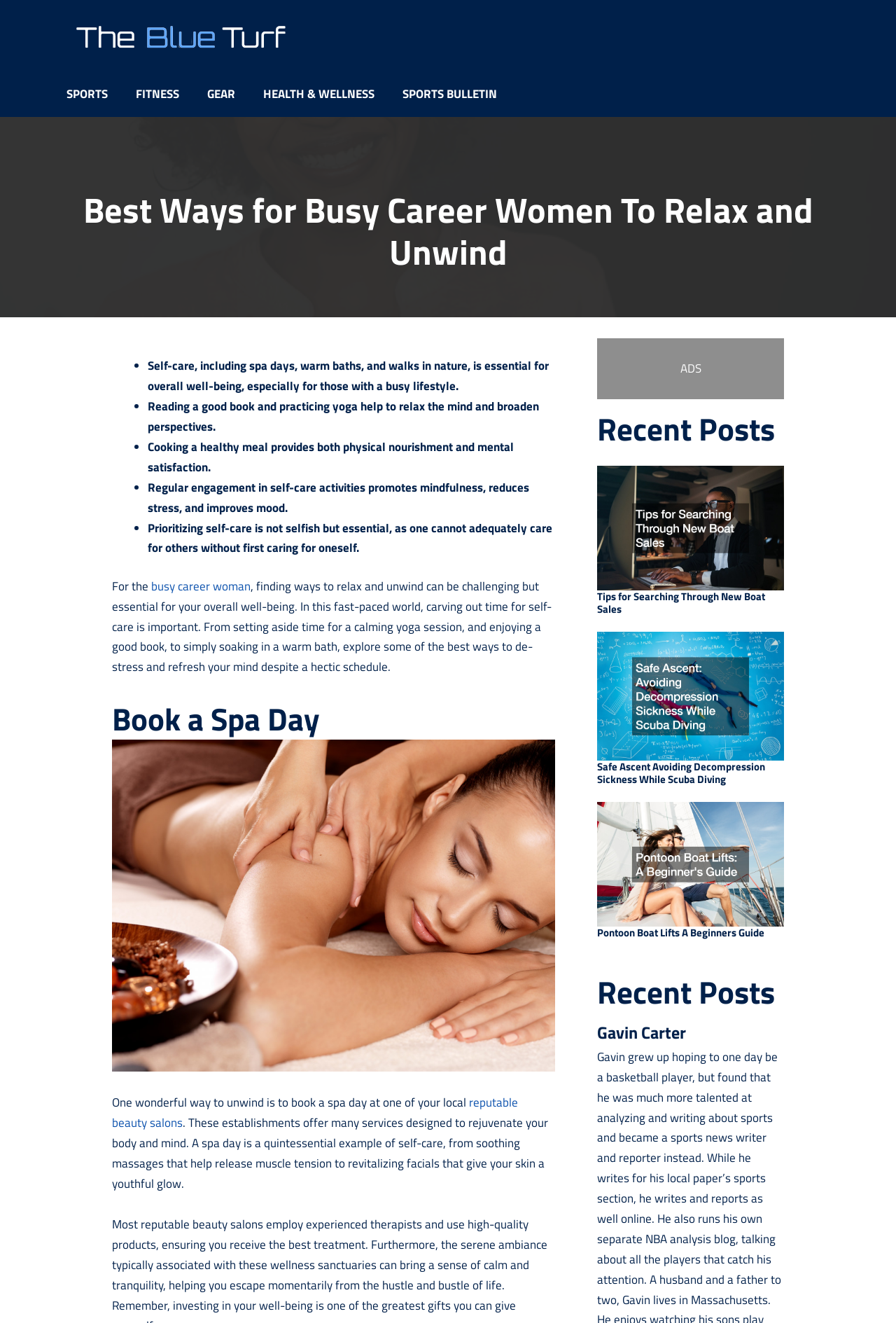Locate the bounding box coordinates of the element that should be clicked to fulfill the instruction: "Click on the 'SPORTS' link".

[0.059, 0.059, 0.136, 0.083]